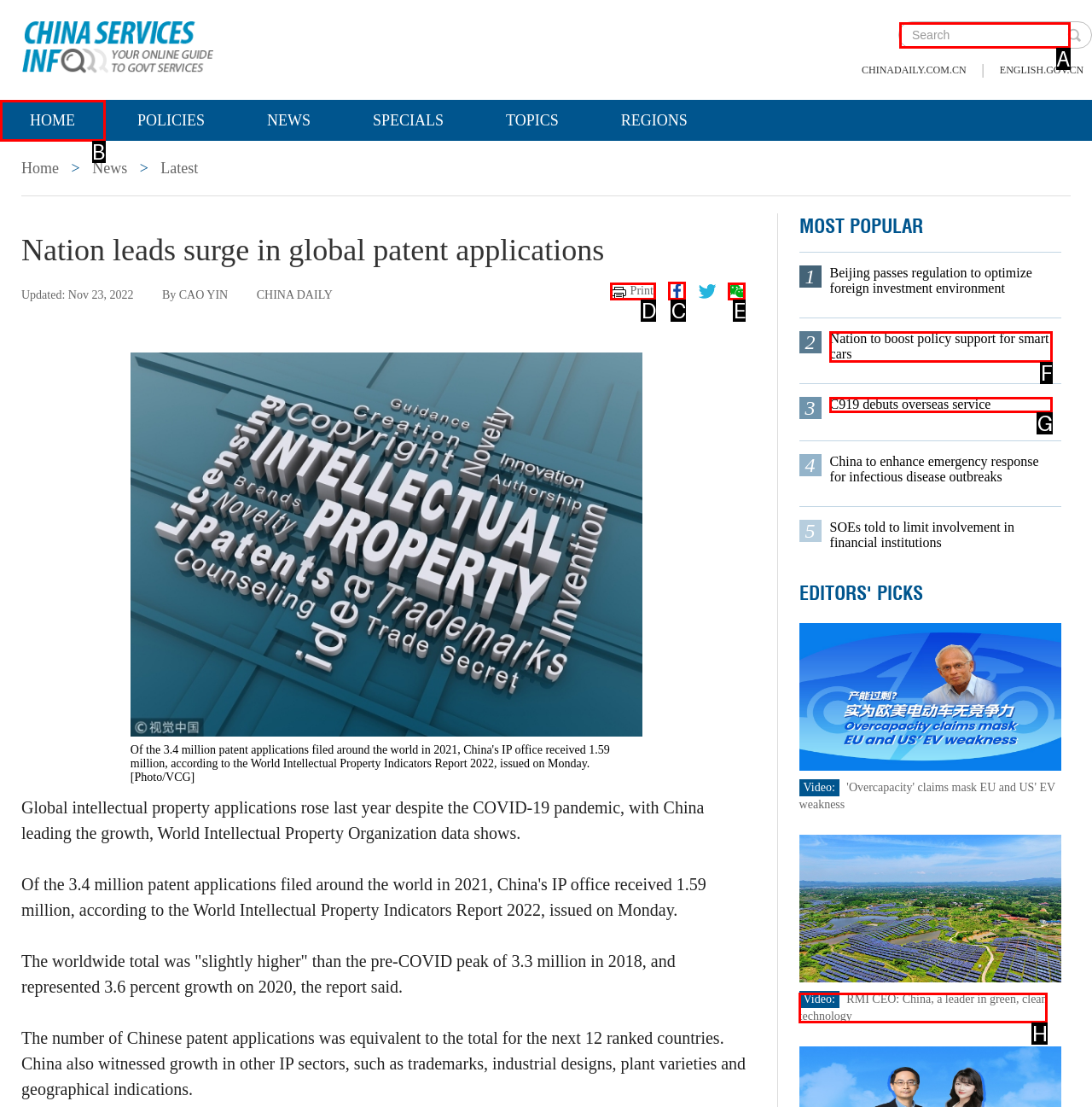Pick the option that should be clicked to perform the following task: Share on facebook
Answer with the letter of the selected option from the available choices.

C